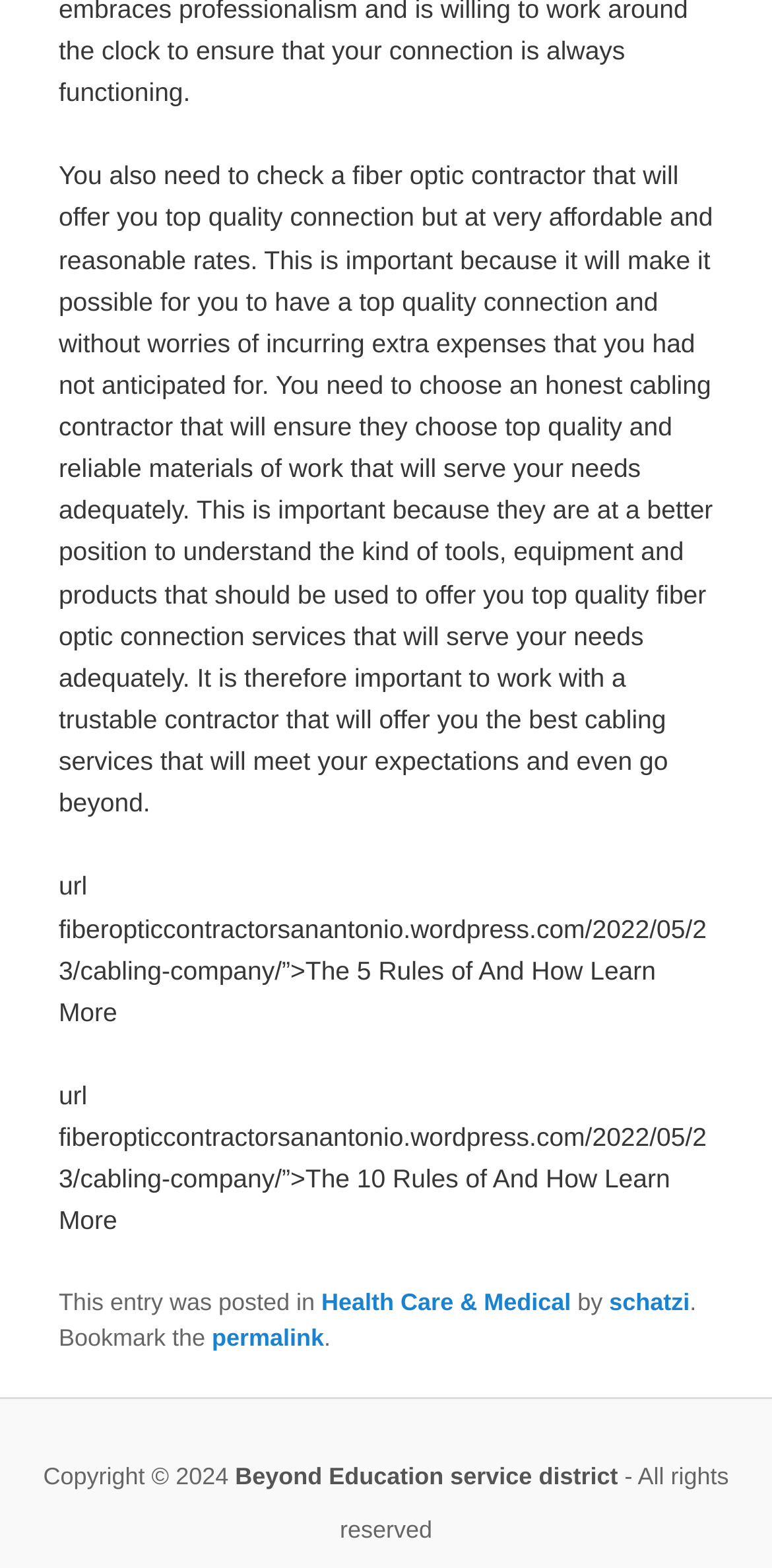Answer this question in one word or a short phrase: How many links are in the footer?

Three